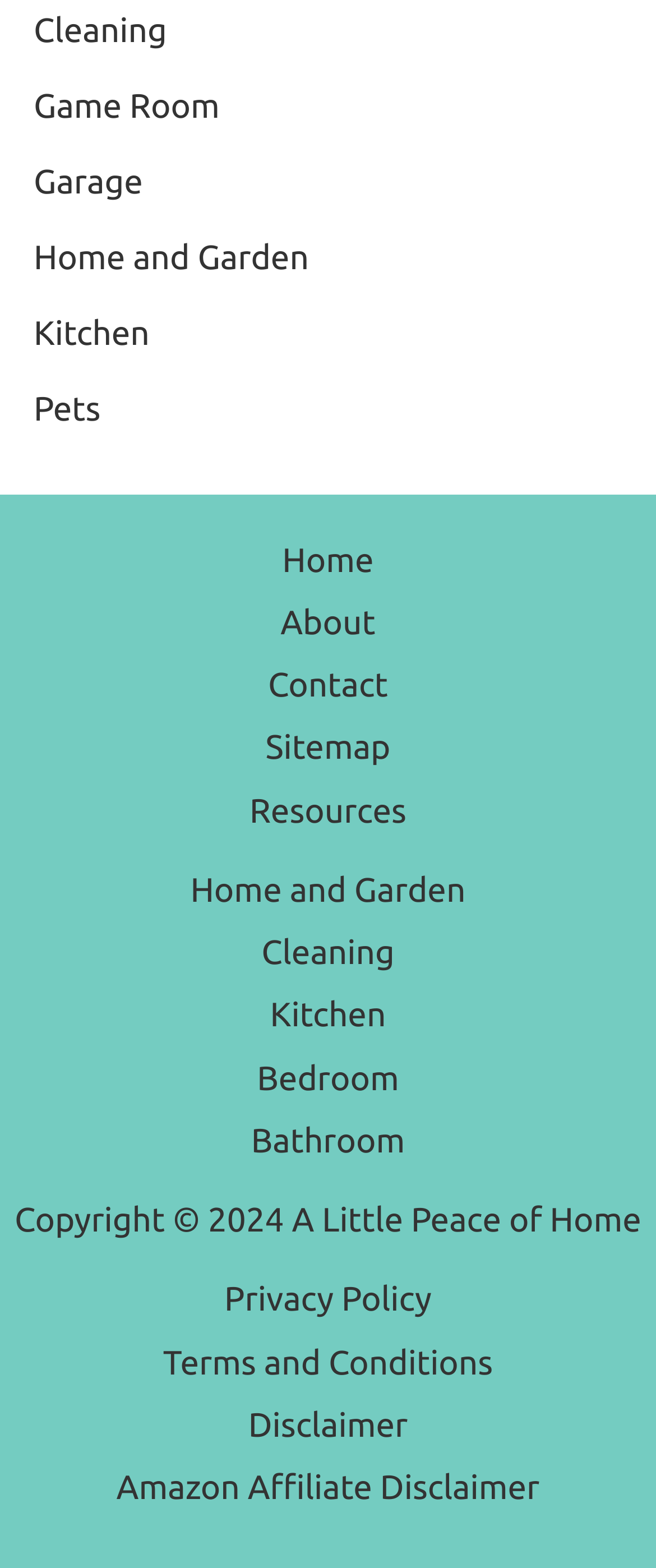Provide a one-word or short-phrase response to the question:
What is the name of the website?

A Little Peace of Home